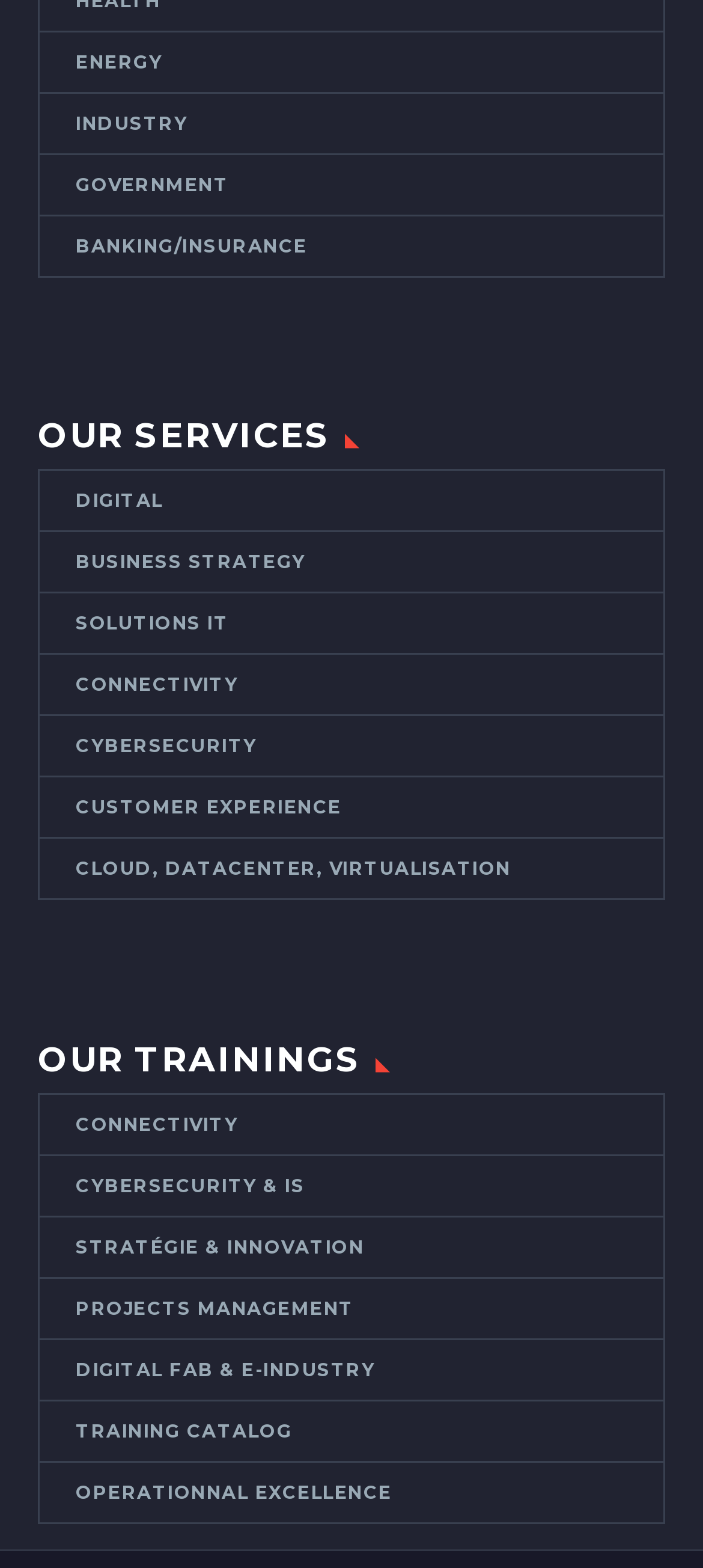How many links are related to 'CONNECTIVITY'?
Please answer the question with as much detail as possible using the screenshot.

I searched for links related to 'CONNECTIVITY' and found two links, one under 'OUR SERVICES' and one under 'OUR TRAININGS', which indicates that there are two links related to 'CONNECTIVITY'.